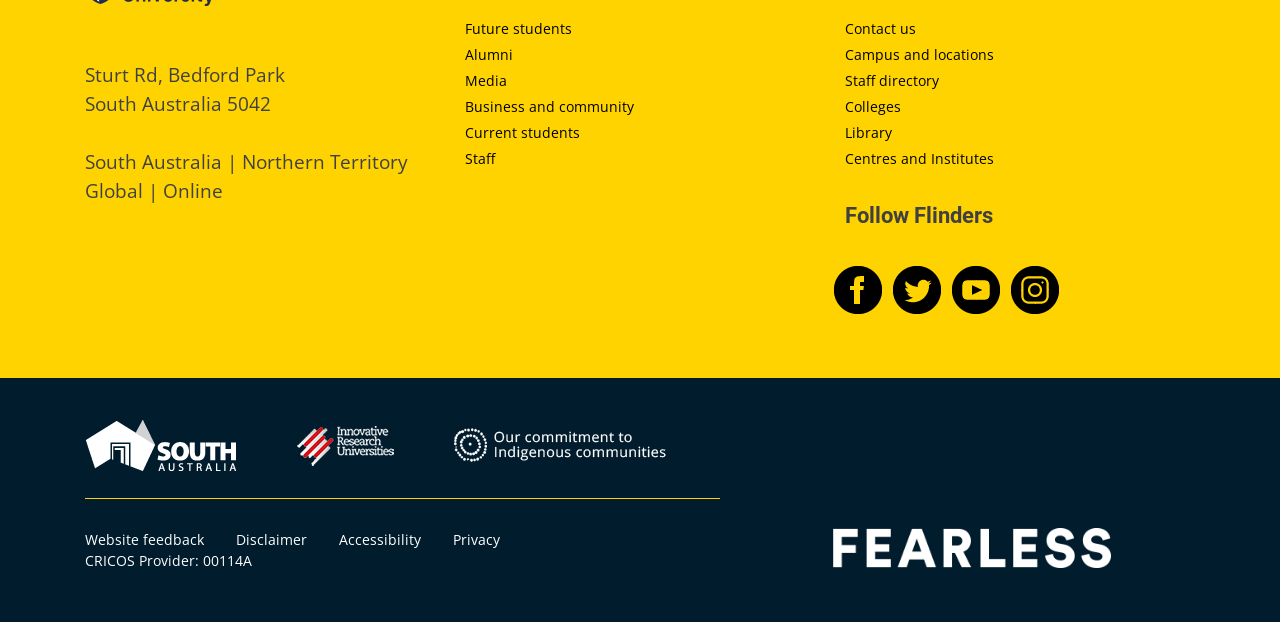Please find the bounding box coordinates of the element's region to be clicked to carry out this instruction: "view about page".

None